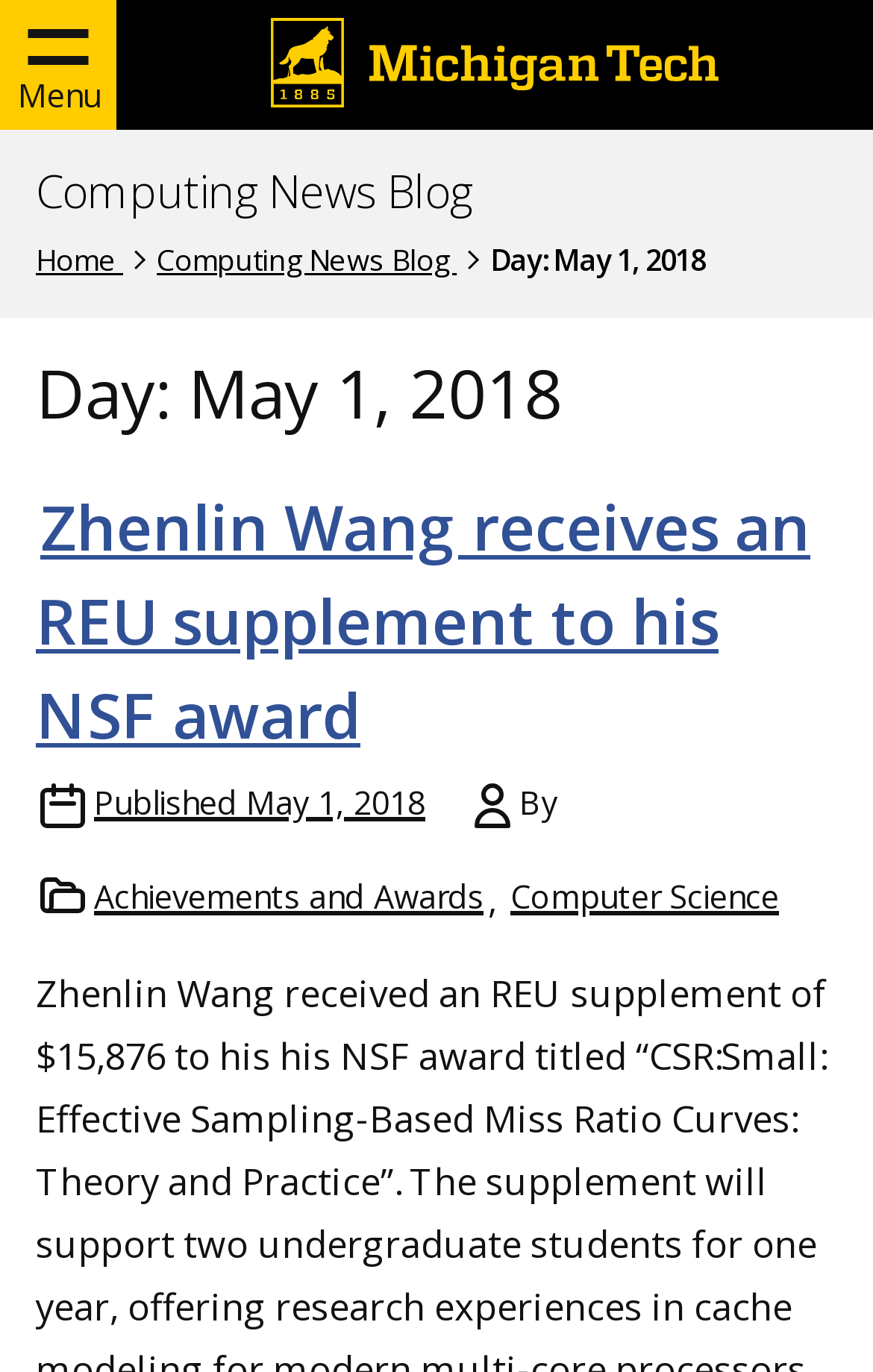Provide your answer in one word or a succinct phrase for the question: 
What is the logo on the top left corner?

Michigan Tech Logo